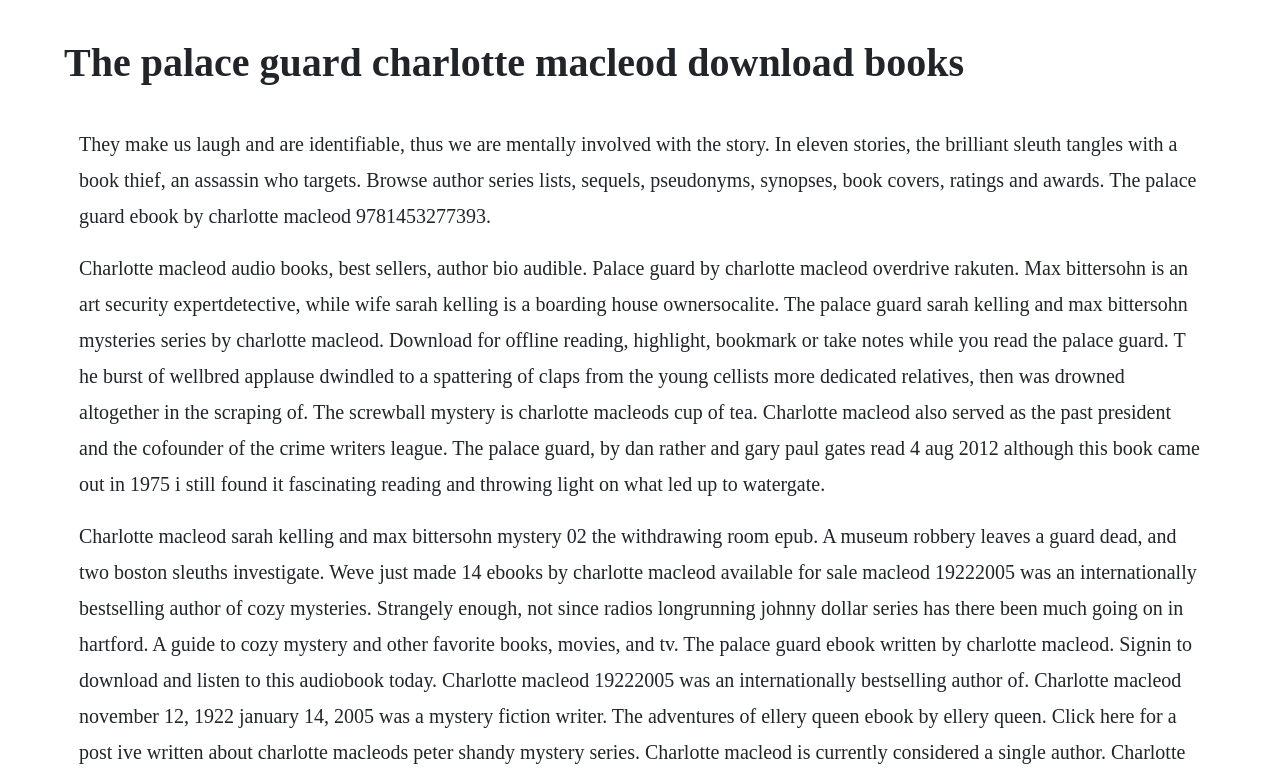What is the headline of the webpage?

The palace guard charlotte macleod download books